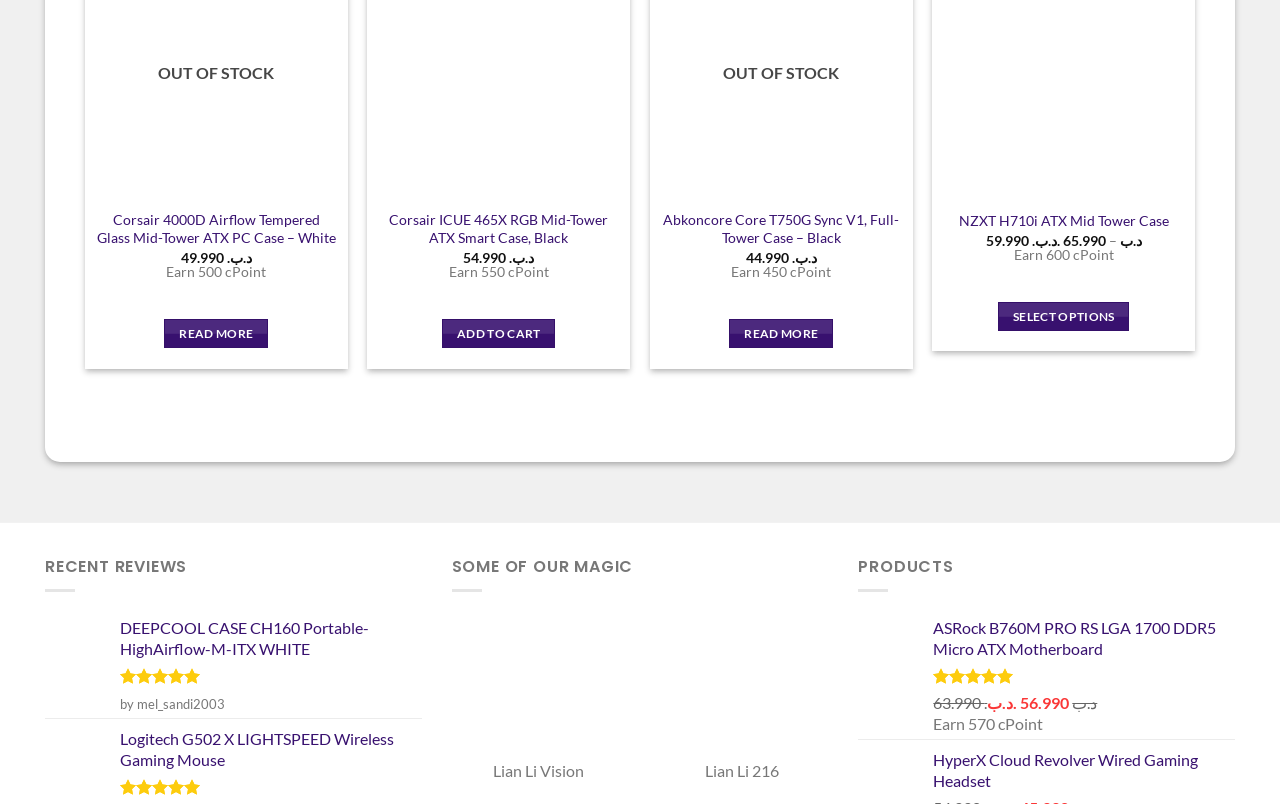Identify the bounding box coordinates of the part that should be clicked to carry out this instruction: "Click on QUICK VIEW".

[0.066, 0.247, 0.272, 0.289]